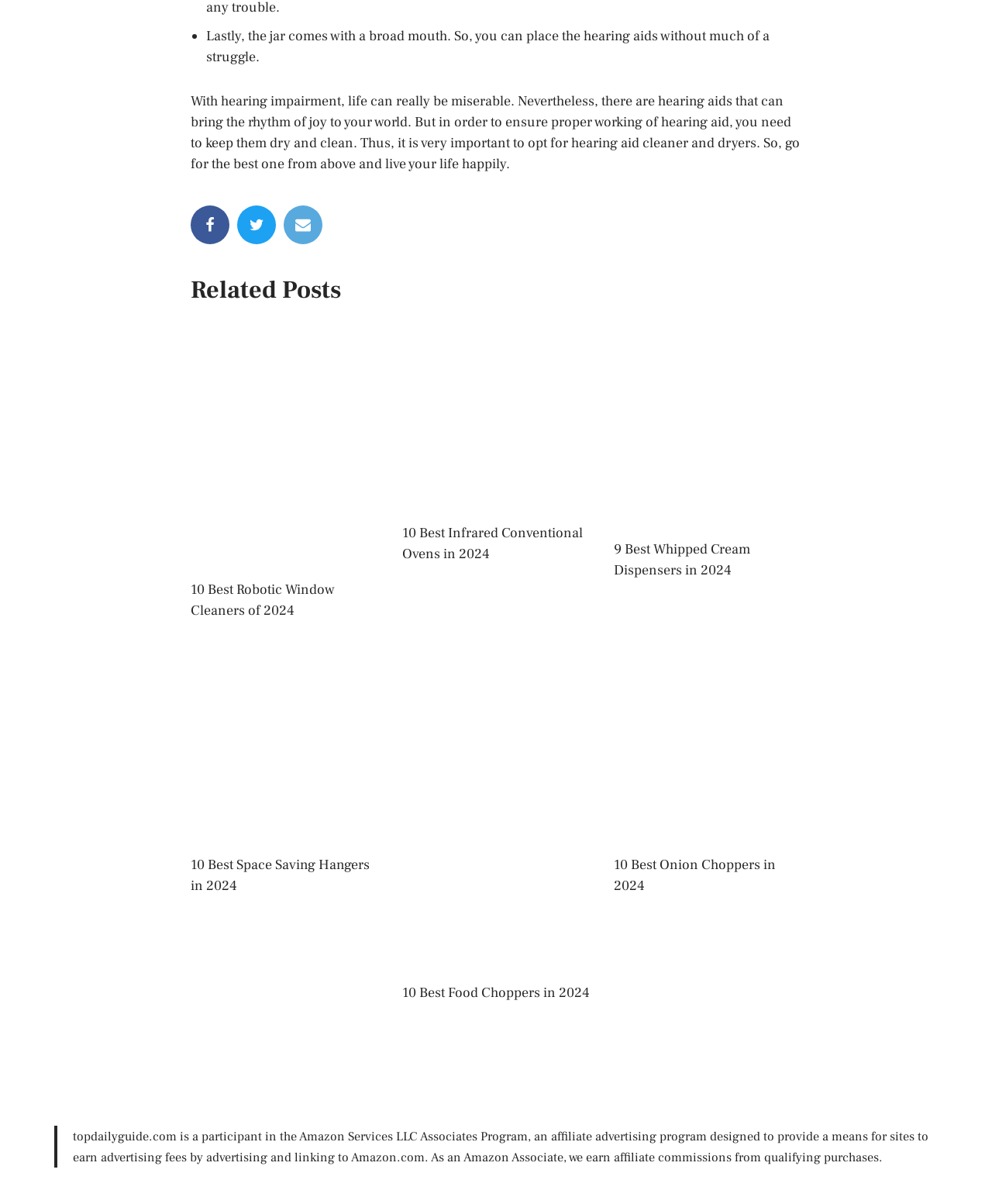Indicate the bounding box coordinates of the clickable region to achieve the following instruction: "Check out 10 Best Infrared Conventional Ovens in 2024."

[0.405, 0.435, 0.587, 0.468]